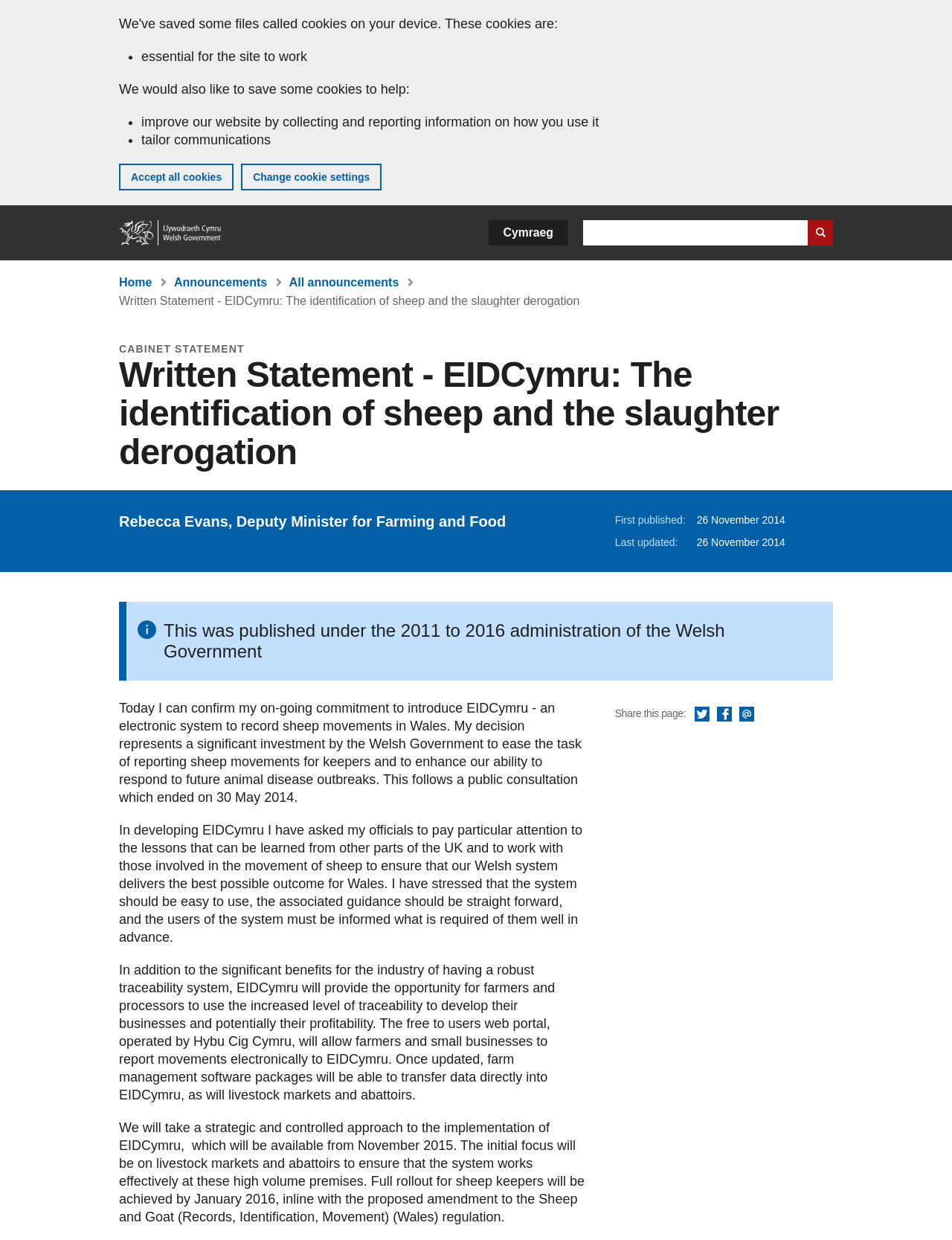Please identify and generate the text content of the webpage's main heading.

Written Statement - EIDCymru: The identification of sheep and the slaughter derogation